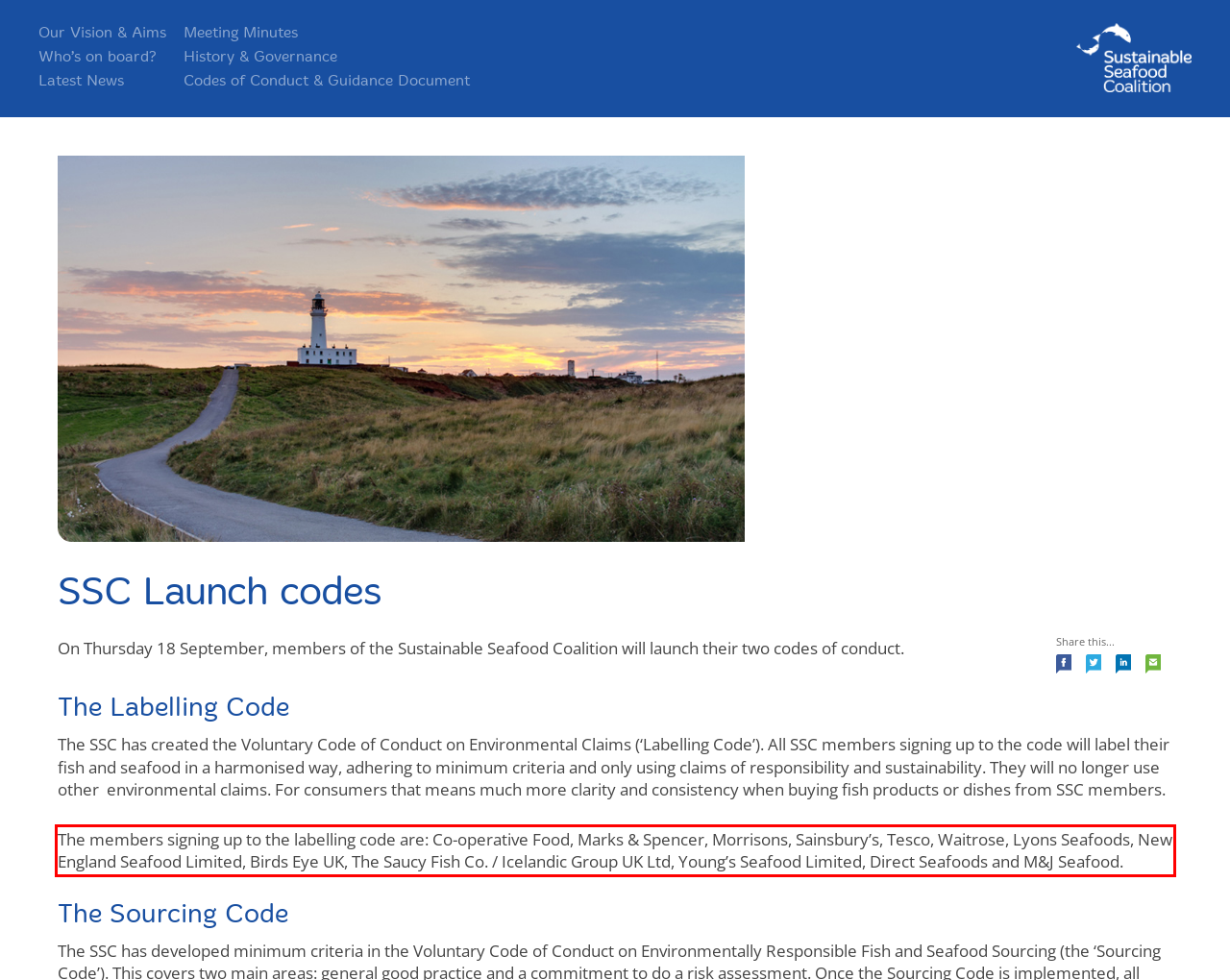Within the screenshot of the webpage, locate the red bounding box and use OCR to identify and provide the text content inside it.

The members signing up to the labelling code are: Co-operative Food, Marks & Spencer, Morrisons, Sainsbury’s, Tesco, Waitrose, Lyons Seafoods, New England Seafood Limited, Birds Eye UK, The Saucy Fish Co. / Icelandic Group UK Ltd, Young’s Seafood Limited, Direct Seafoods and M&J Seafood.